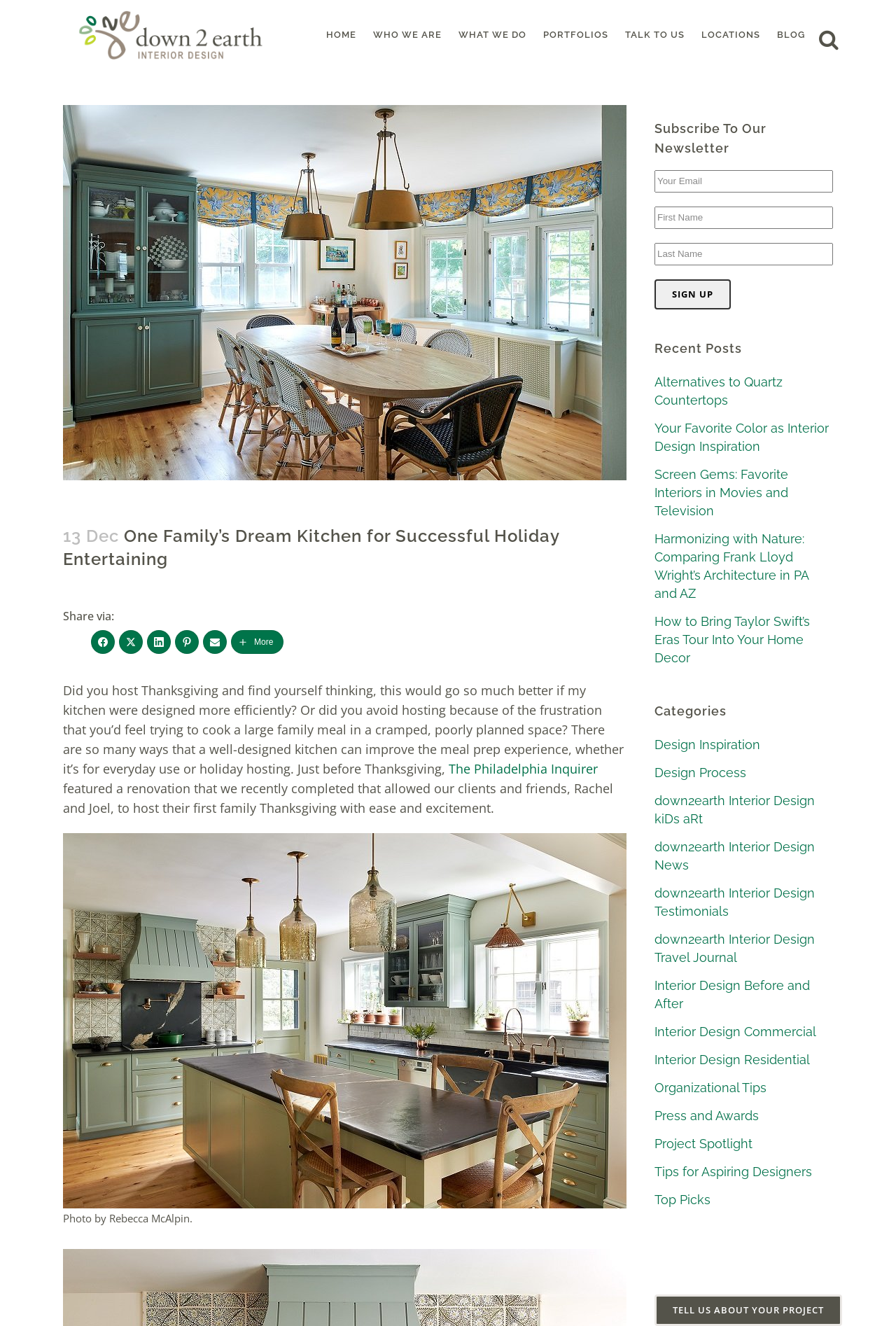Given the element description "aria-label="Facebook"" in the screenshot, predict the bounding box coordinates of that UI element.

[0.102, 0.475, 0.128, 0.493]